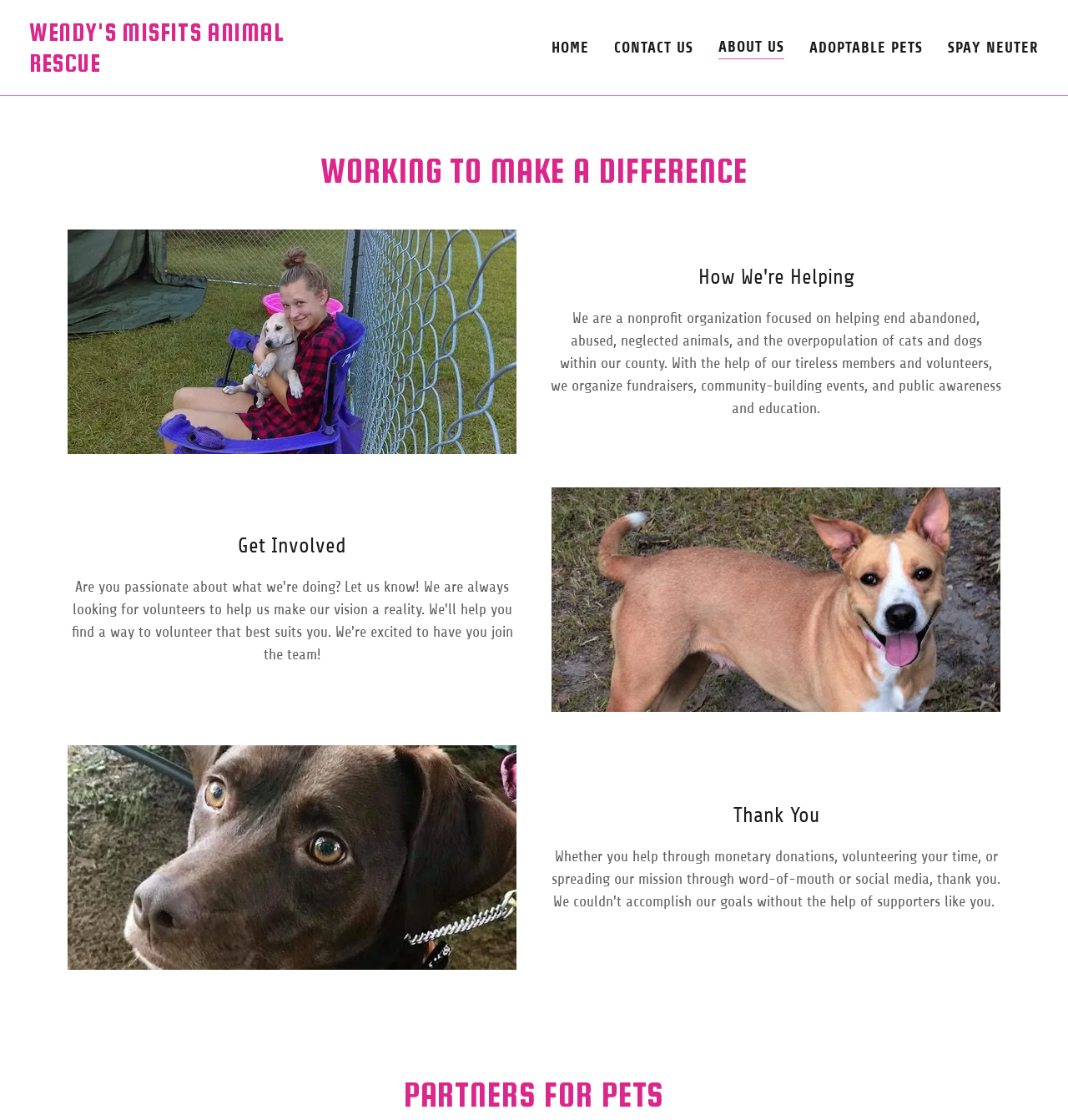Extract the top-level heading from the webpage and provide its text.

WORKING TO MAKE A DIFFERENCE